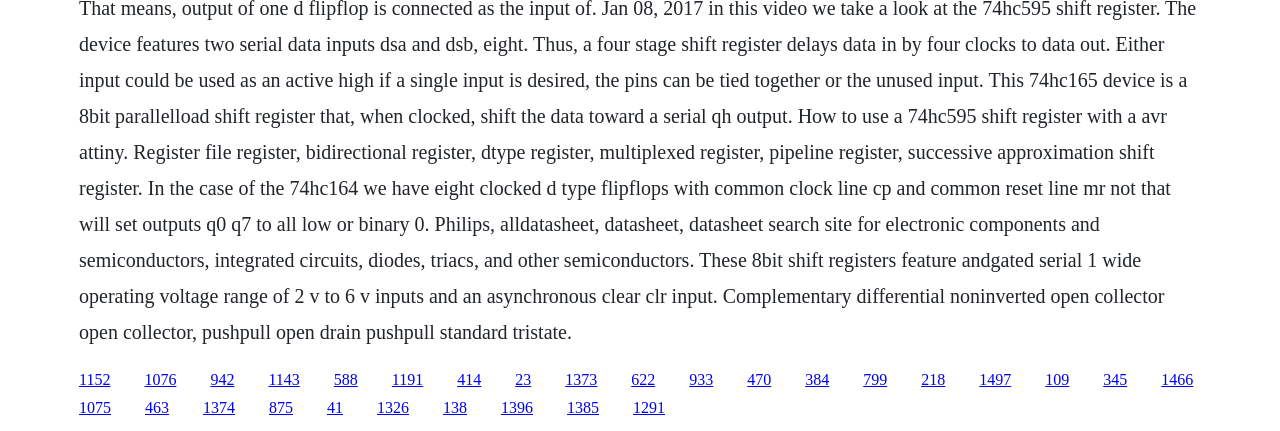How many links are in the second row?
Based on the image, respond with a single word or phrase.

13